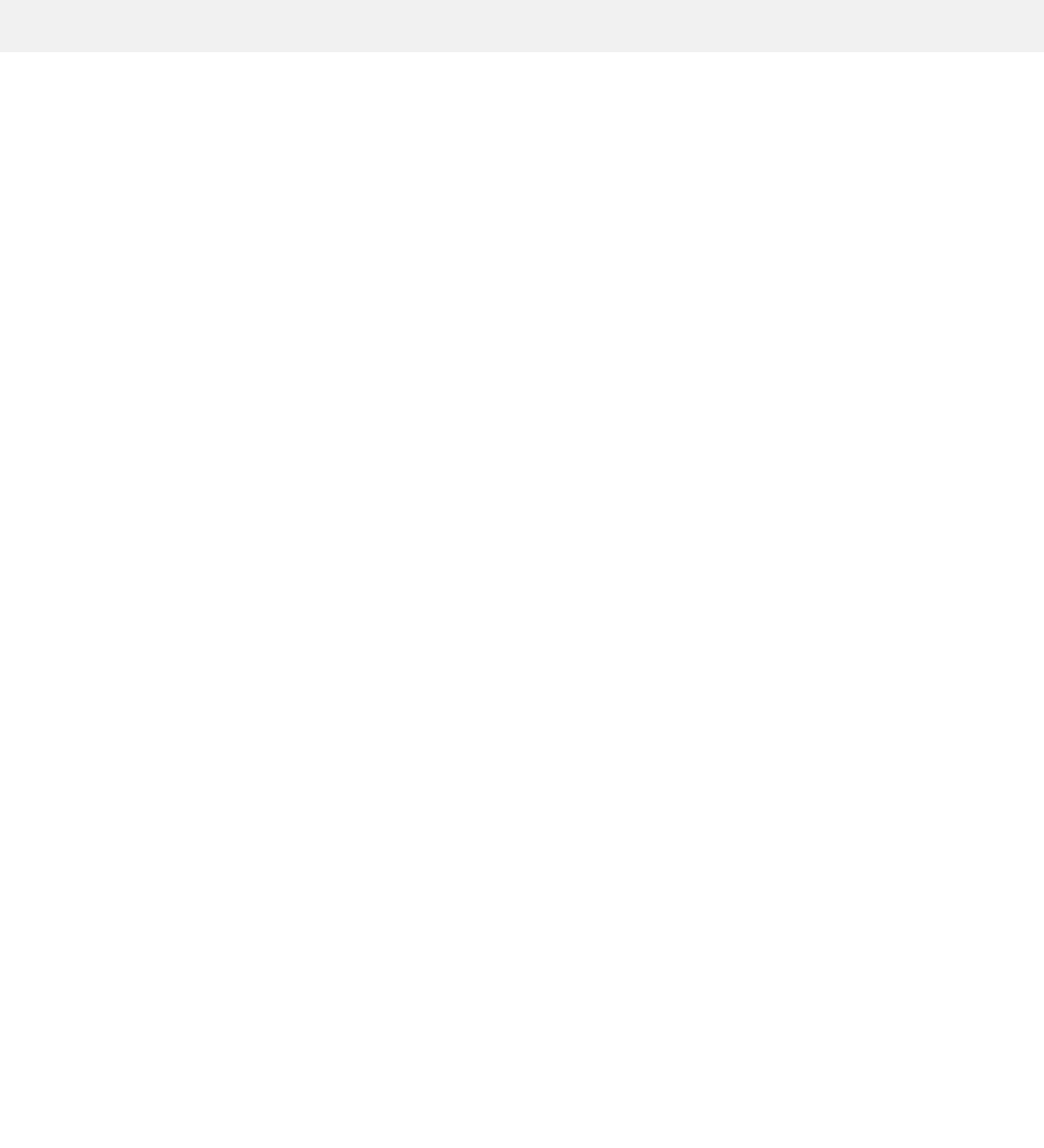Identify the bounding box coordinates of the area you need to click to perform the following instruction: "Go to Online Shop".

[0.506, 0.086, 0.728, 0.108]